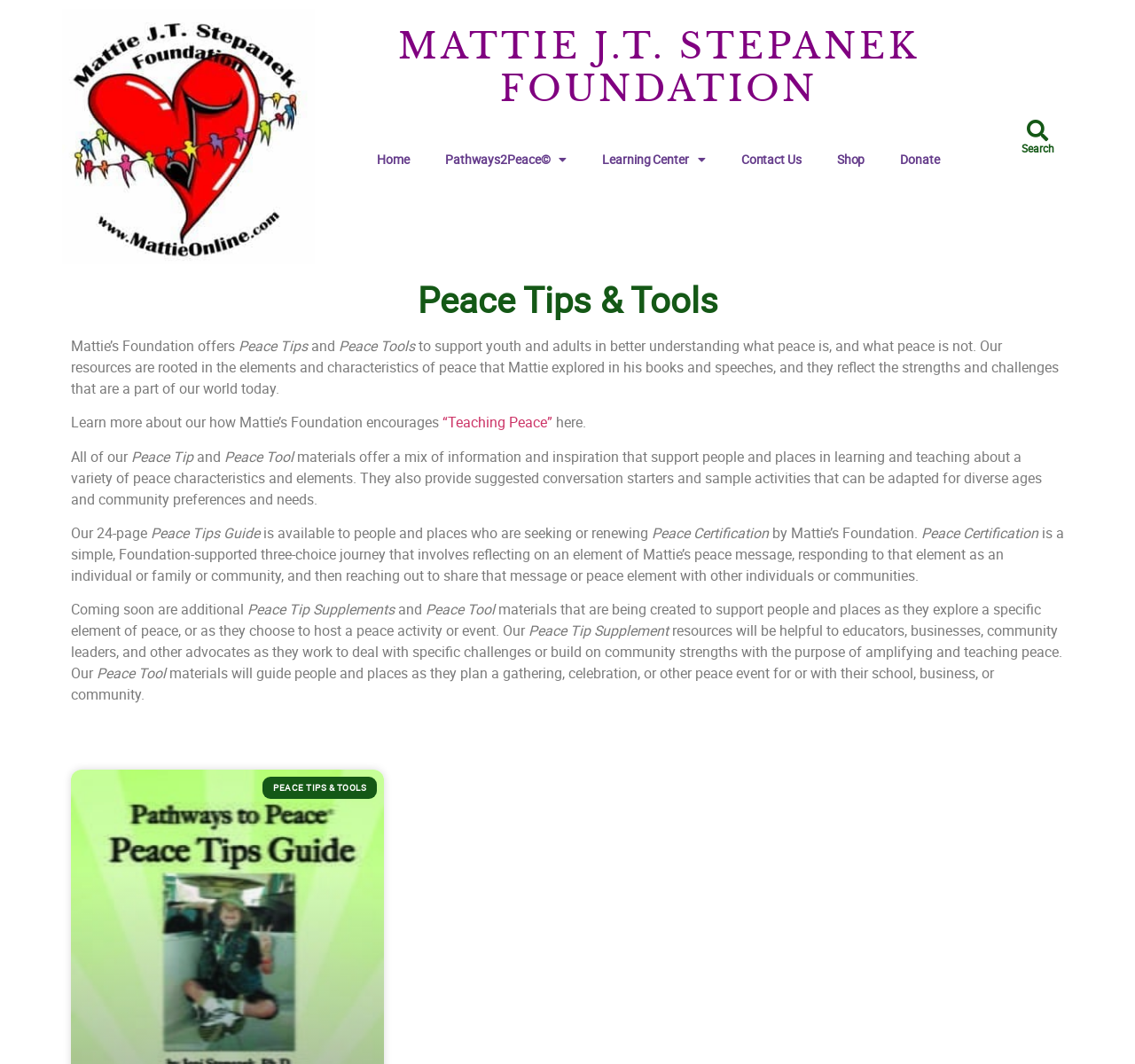Please give the bounding box coordinates of the area that should be clicked to fulfill the following instruction: "Go to the 'Learning Center'". The coordinates should be in the format of four float numbers from 0 to 1, i.e., [left, top, right, bottom].

[0.515, 0.133, 0.637, 0.167]